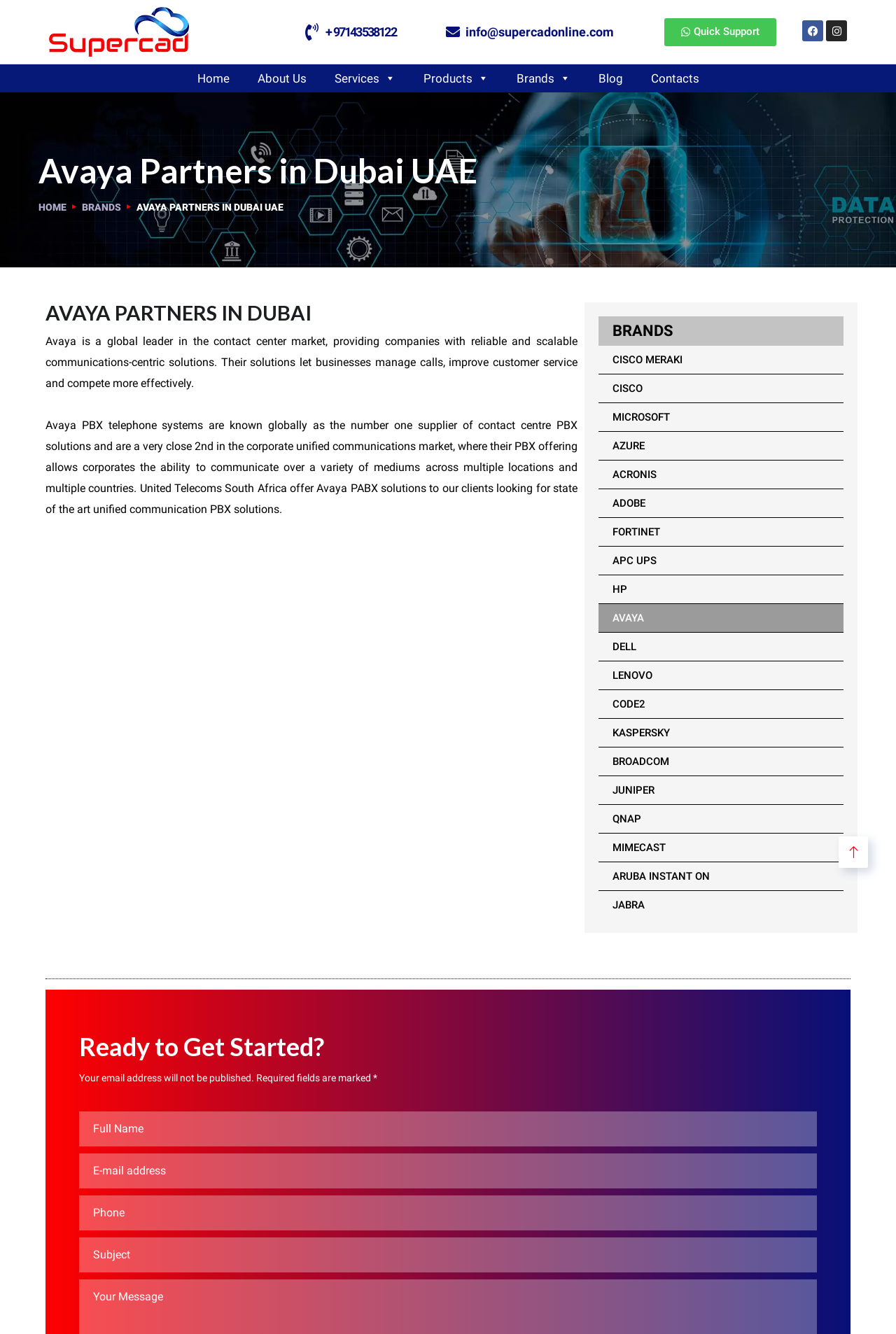What is the phone number of the company?
Provide a detailed answer to the question using information from the image.

I found the phone number by looking at the link element with the text '+97143538122' which is located near the top of the webpage, indicating that it is the phone number of the company.